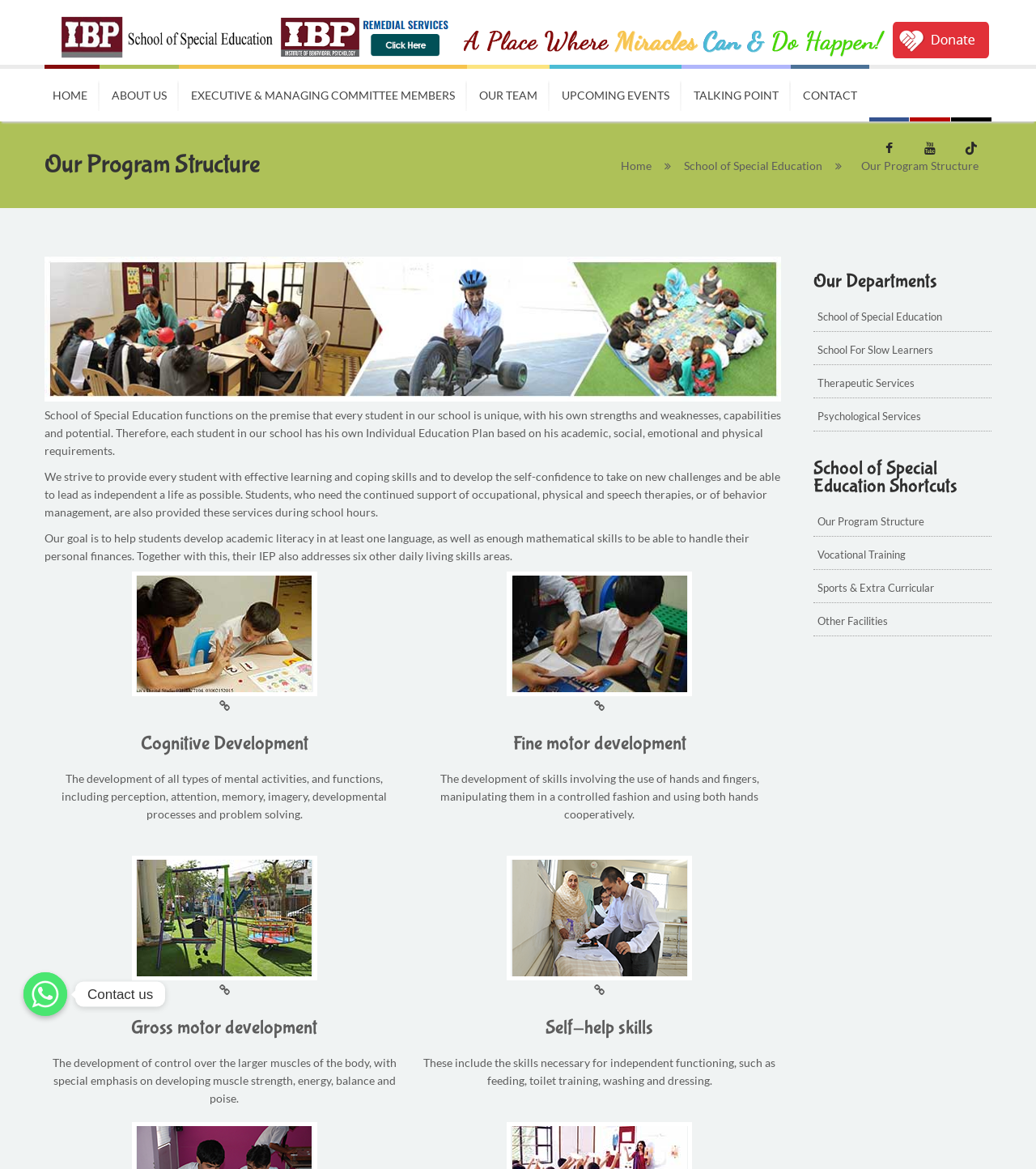Please determine the bounding box coordinates of the area that needs to be clicked to complete this task: 'Click the 'Whatsapp' link'. The coordinates must be four float numbers between 0 and 1, formatted as [left, top, right, bottom].

[0.023, 0.832, 0.065, 0.869]